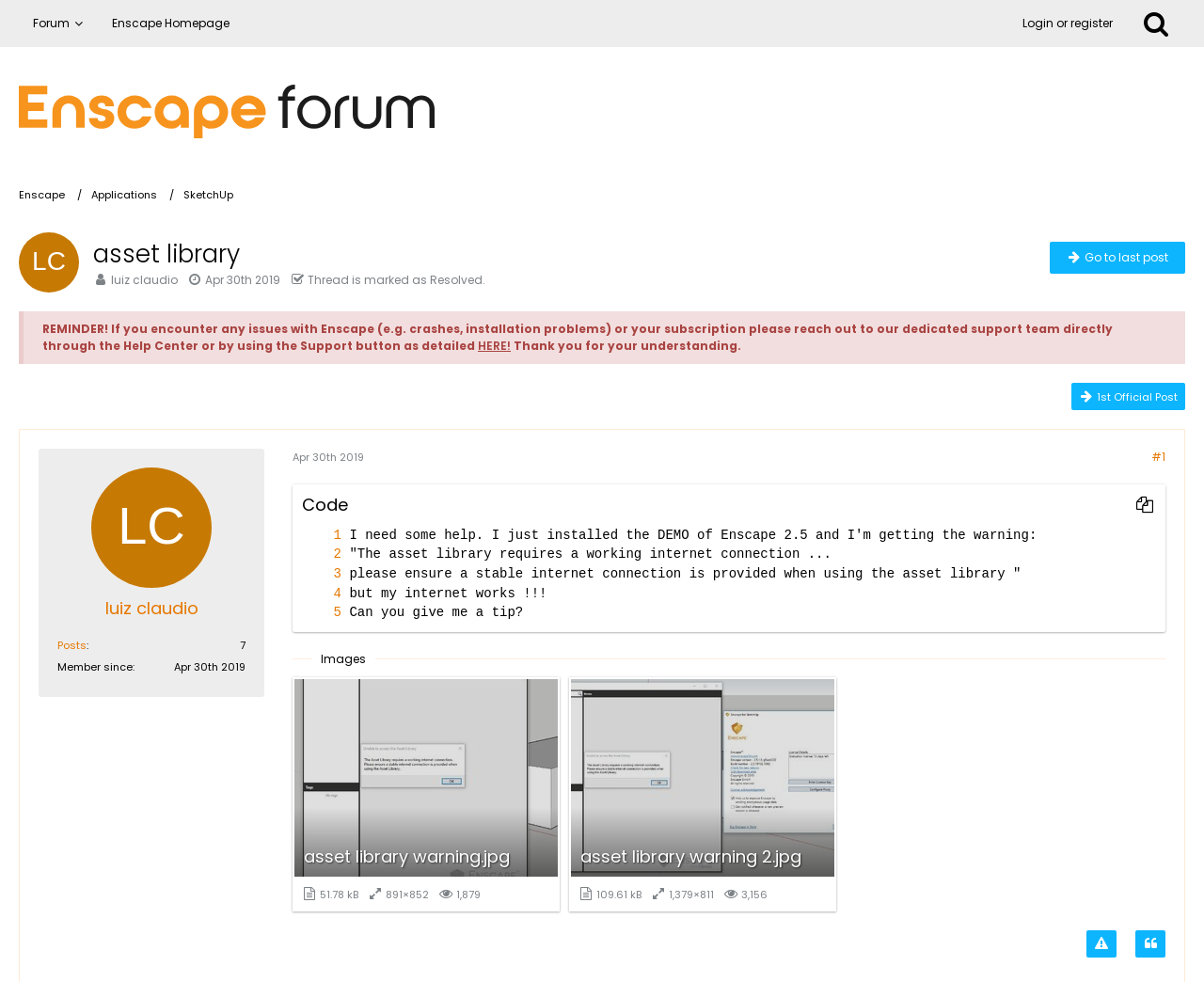Determine the bounding box coordinates of the clickable element necessary to fulfill the instruction: "Go to last post". Provide the coordinates as four float numbers within the 0 to 1 range, i.e., [left, top, right, bottom].

[0.872, 0.246, 0.984, 0.278]